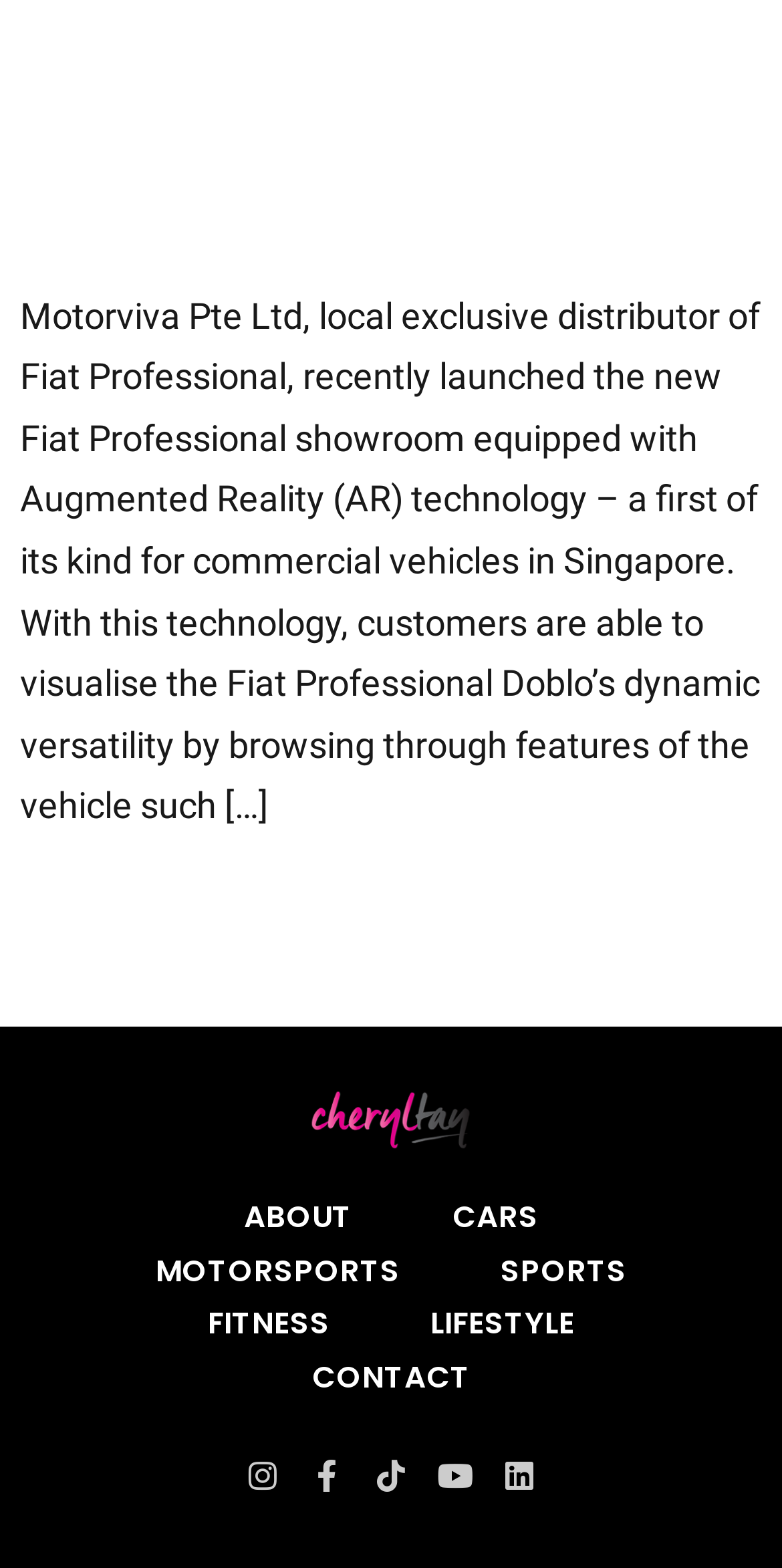What is the specific vehicle model mentioned? Based on the image, give a response in one word or a short phrase.

Doblo